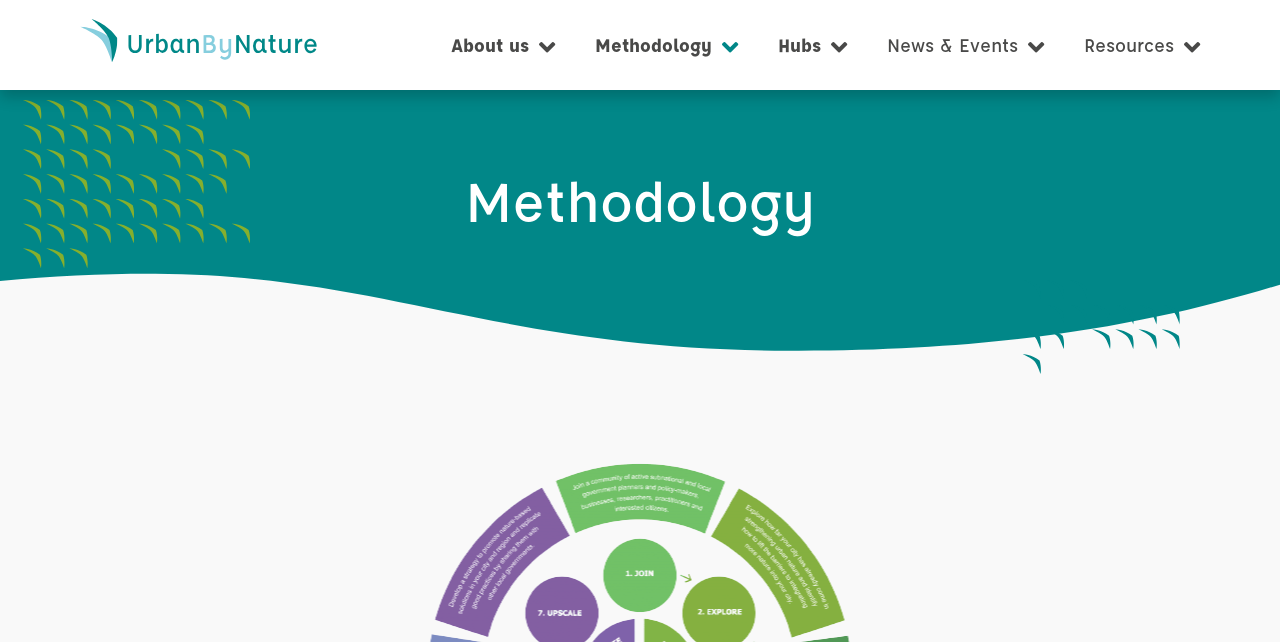Please reply to the following question using a single word or phrase: 
How many images are present on the page?

Three